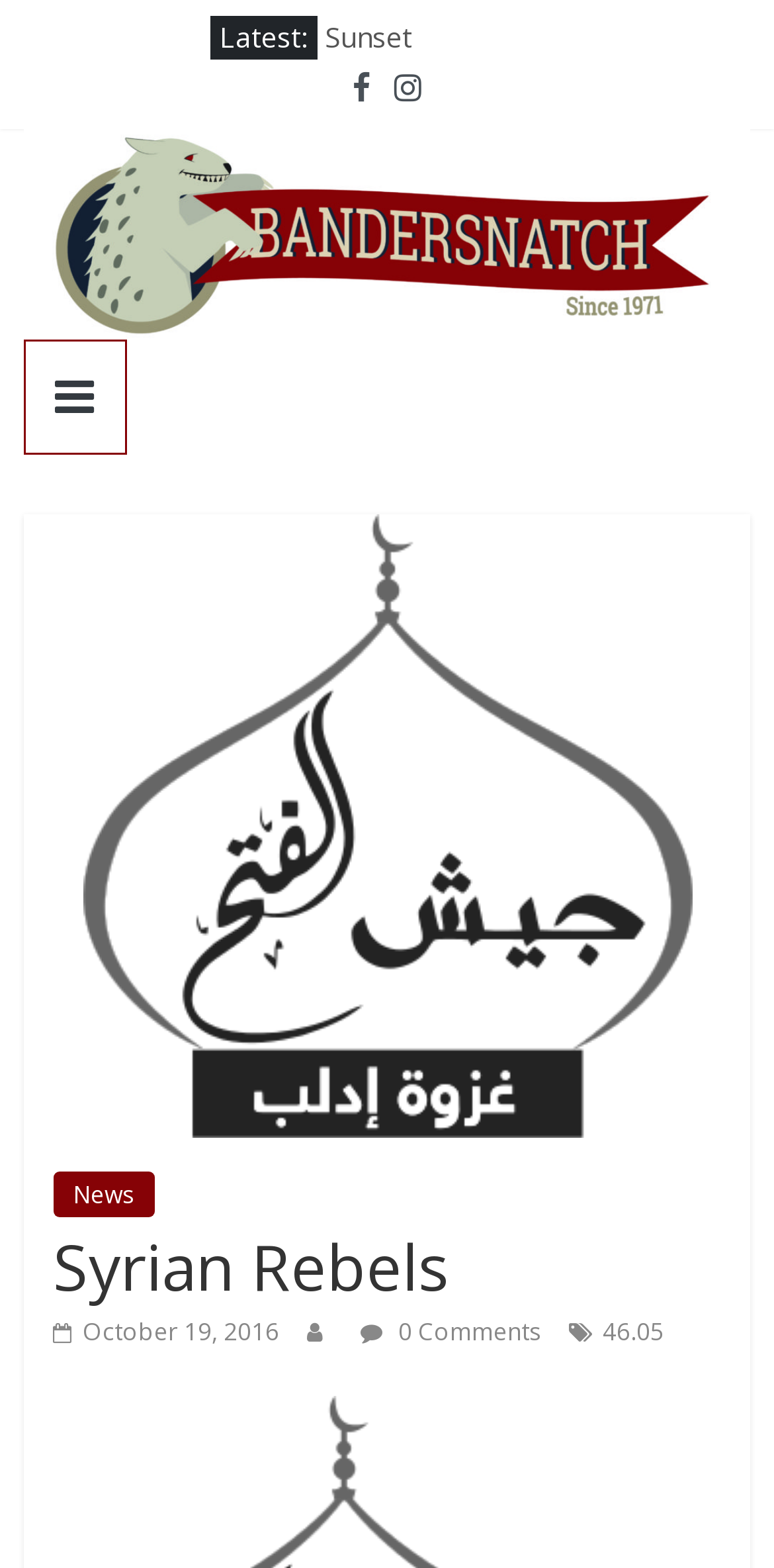How many links are there on the webpage?
Based on the image, give a one-word or short phrase answer.

9